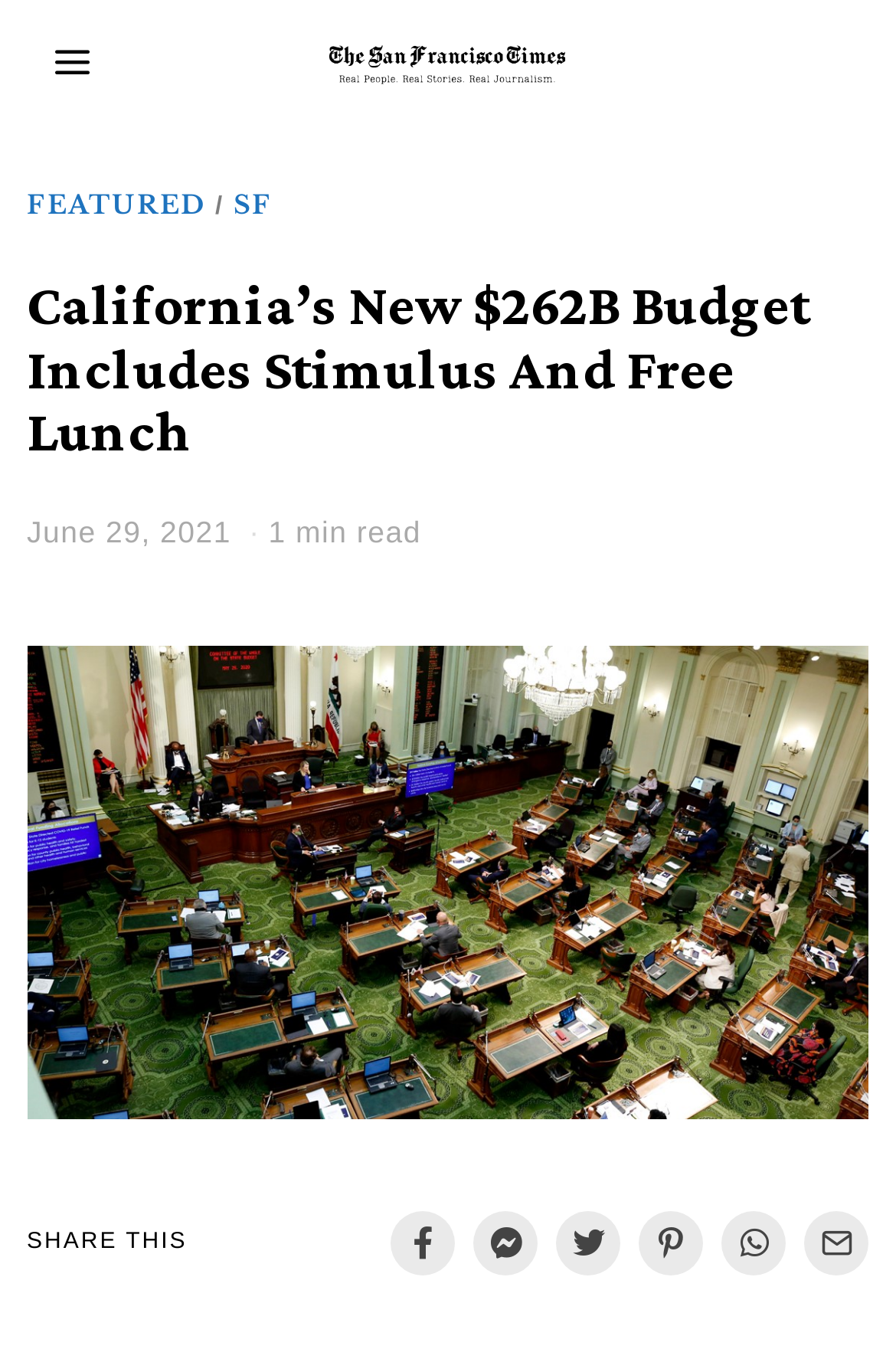How long does it take to read the article?
Please give a detailed and elaborate answer to the question.

I found the text '1 min read' below the article title, which indicates the estimated time it takes to read the article.